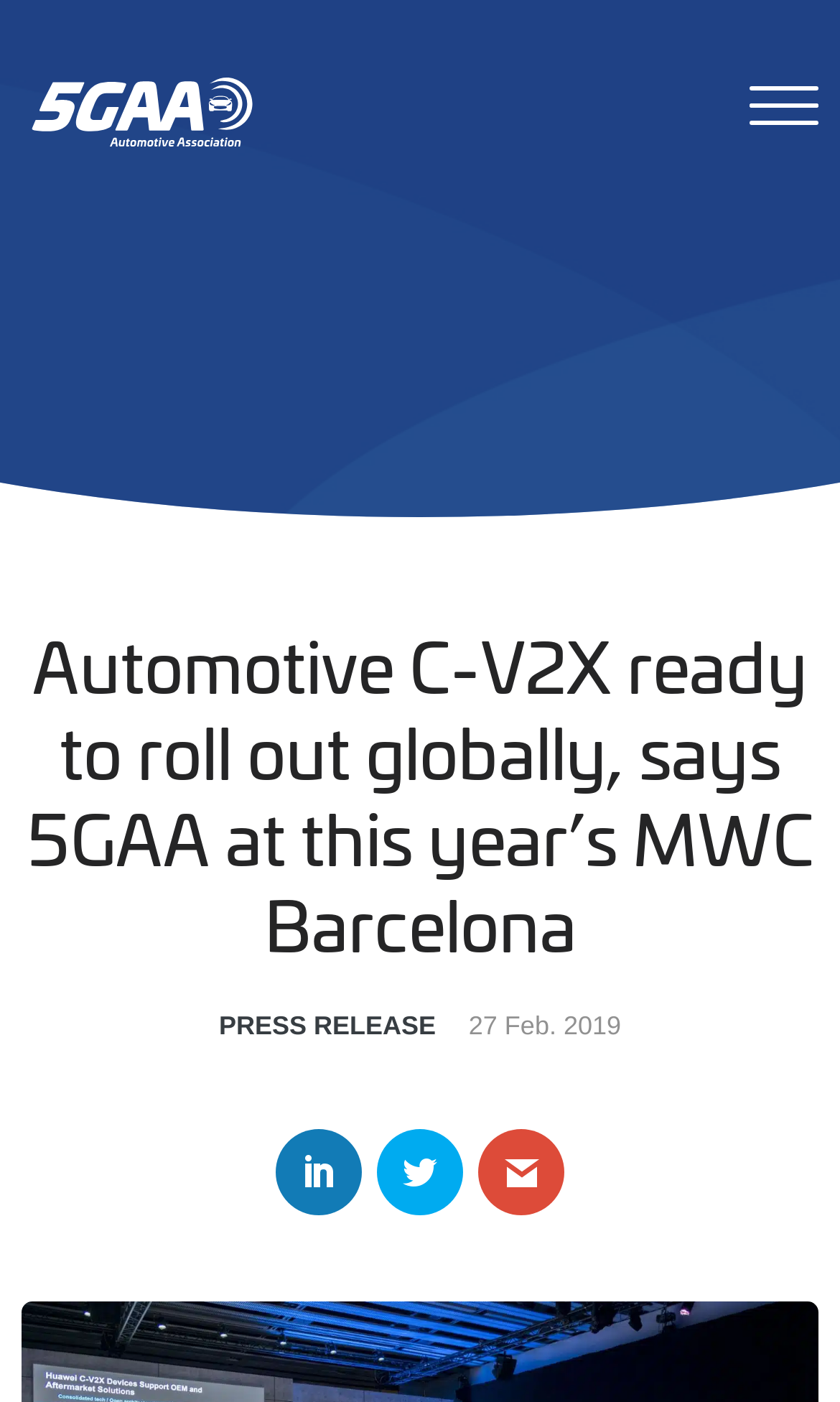Examine the image carefully and respond to the question with a detailed answer: 
What is the name of the menu?

The name of the menu can be found at the top-right corner of the webpage, where the navigation menu is located, and it is labeled as 'Primary menu'.